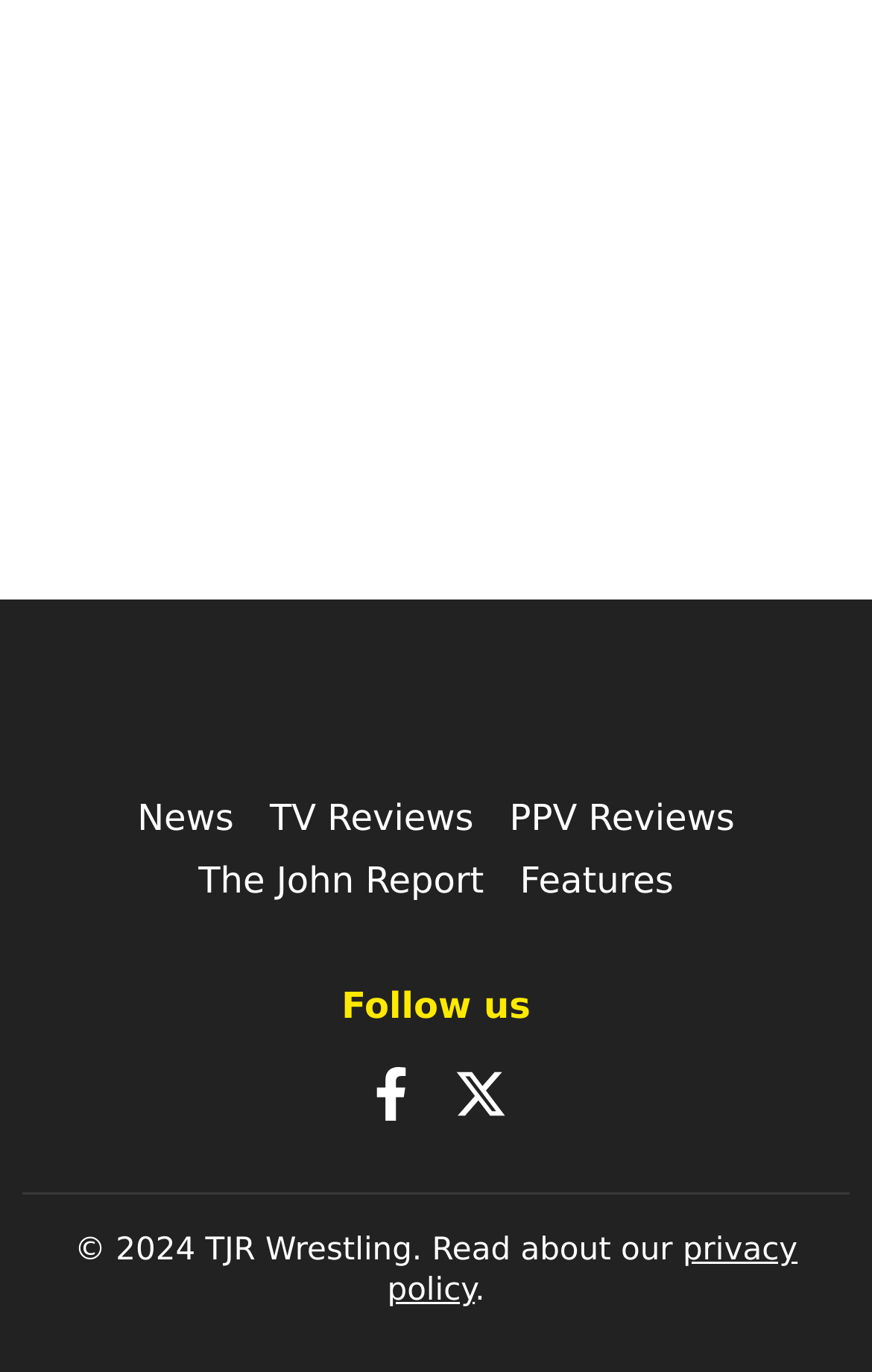Identify the bounding box coordinates of the element that should be clicked to fulfill this task: "view website design services". The coordinates should be provided as four float numbers between 0 and 1, i.e., [left, top, right, bottom].

None